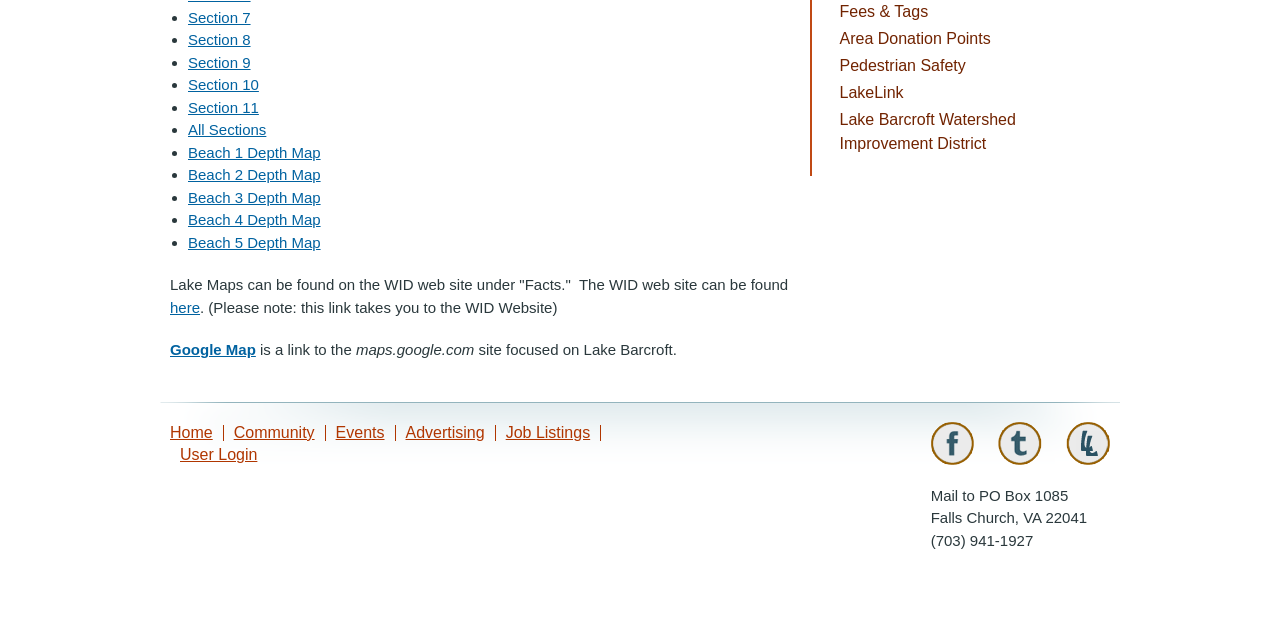Based on the element description Area Donation Points, identify the bounding box of the UI element in the given webpage screenshot. The coordinates should be in the format (top-left x, top-left y, bottom-right x, bottom-right y) and must be between 0 and 1.

[0.656, 0.047, 0.774, 0.074]